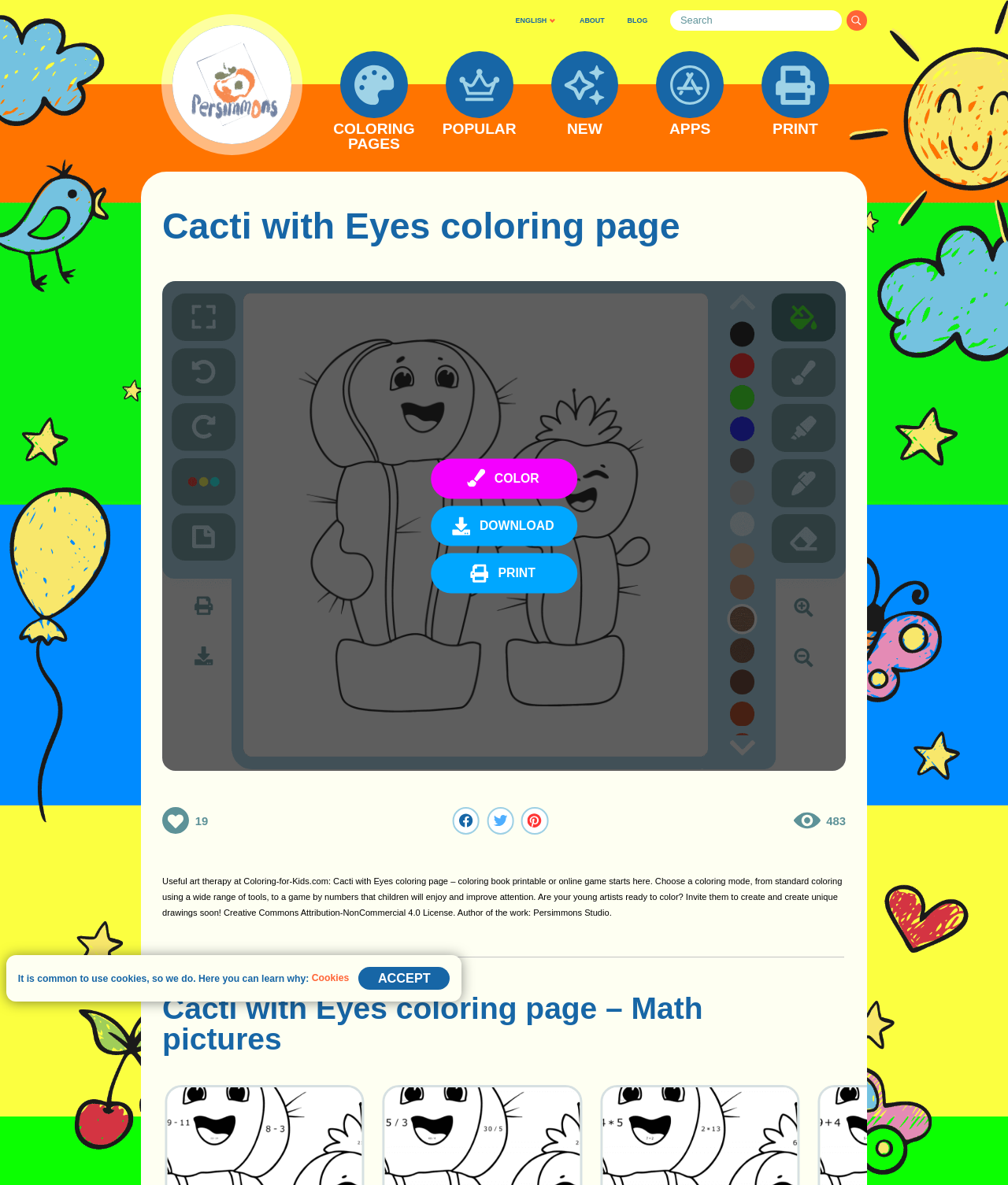What is the license used for the artwork? Observe the screenshot and provide a one-word or short phrase answer.

Creative Commons Attribution-NonCommercial 4.0 License